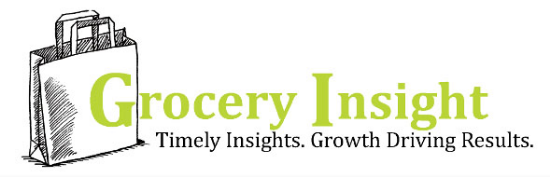Provide a comprehensive description of the image.

The image features the logo of "Grocery Insight," which visually communicates its brand identity through a stylized illustration of a shopping bag. The logo is accompanied by the tagline "Timely Insights. Growth Driving Results." The use of a bold, green font for "Grocery Insight" emphasizes freshness and vitality, aligning with the grocery and market theme. This logo represents a platform dedicated to providing valuable insights and strategies tailored for the grocery industry, highlighting its commitment to driving growth and delivering timely information for stakeholders in the market.